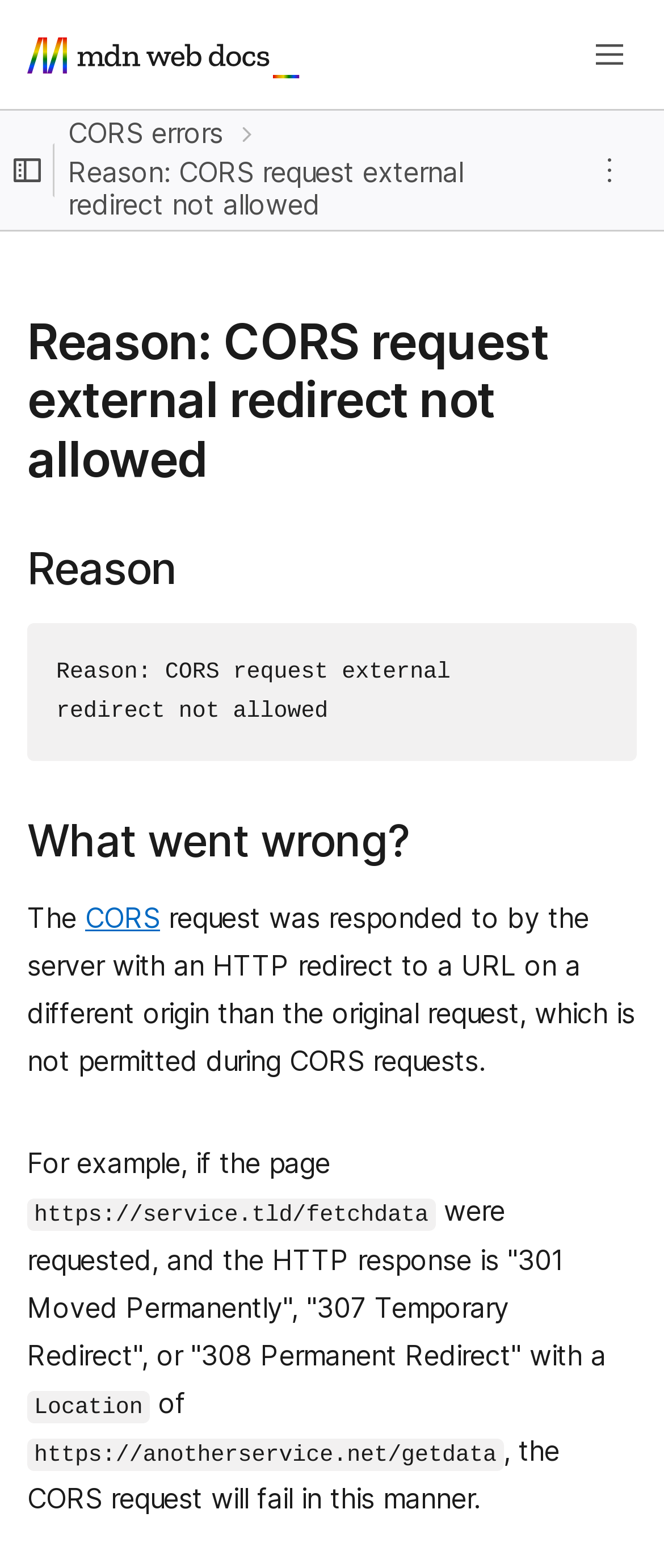Offer a detailed account of what is visible on the webpage.

The webpage is about explaining the reason for a CORS request external redirect not being allowed. At the top left, there is a link to the MDN homepage, accompanied by an image of the MDN Web Docs logo. On the top right, there is a button to open the main menu. 

Below the top section, there is a button to expand the sidebar, which controls the sidebar quick links. Next to it, there is a navigation section displaying breadcrumbs, which includes links to CORS errors and the current page, "Reason: CORS request external redirect not allowed". 

On the right side, there is a button for article actions. The main content of the page is divided into sections. The first section has a heading "Reason: CORS request external redirect not allowed" and a link to the same title. 

The next section is about the reason for the error, with a heading "Reason" and a link to it. Below it, there is a paragraph explaining the error, stating that the CORS request was responded to by the server with an HTTP redirect to a URL on a different origin than the original request, which is not permitted during CORS requests. 

The explanation is followed by an example, which includes code snippets, such as "https://service.tld/fetchdata" and "https://anotherservice.net/getdata", to illustrate the scenario where the CORS request will fail.